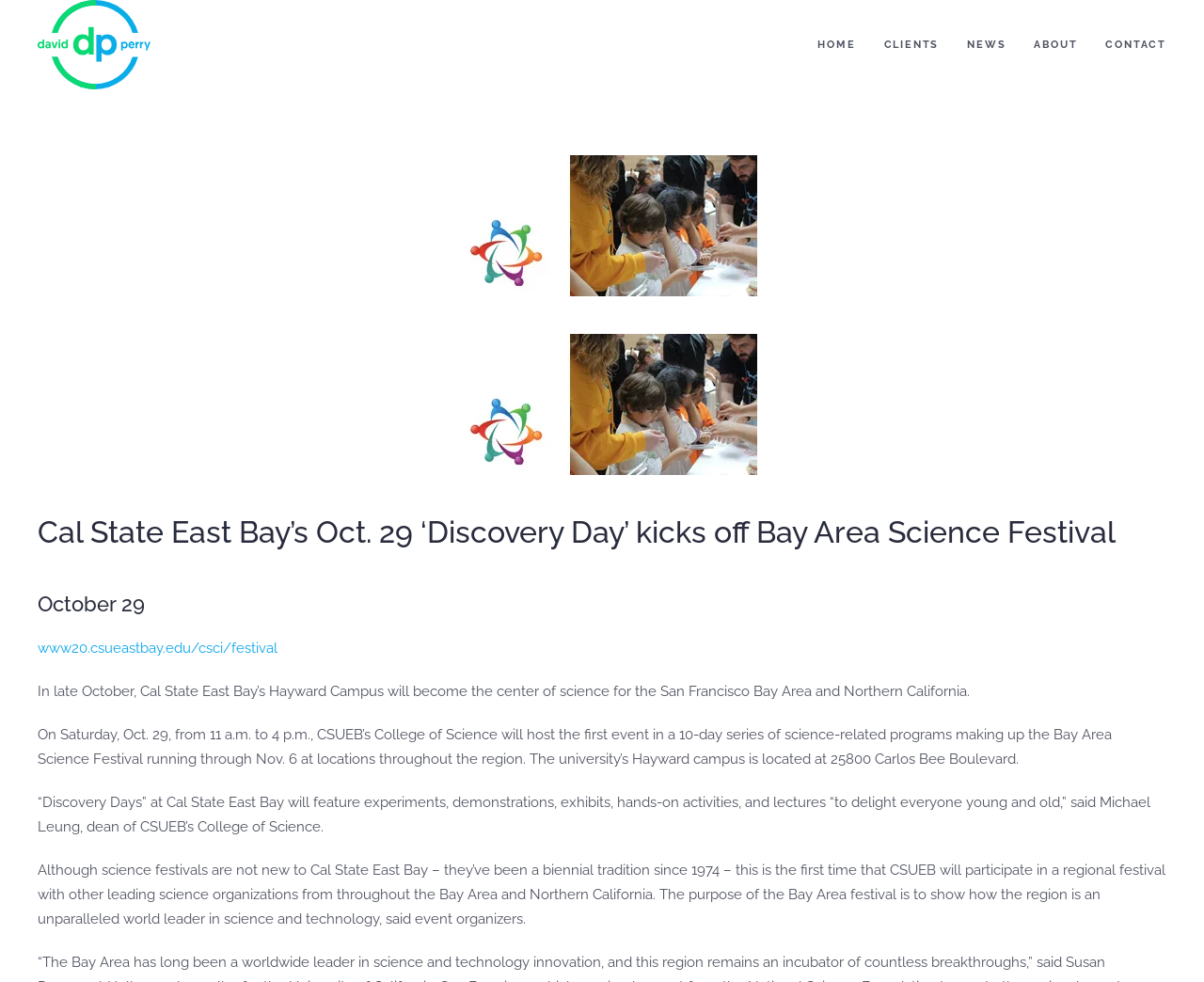Who is the dean of CSUEB’s College of Science?
Look at the image and answer with only one word or phrase.

Michael Leung